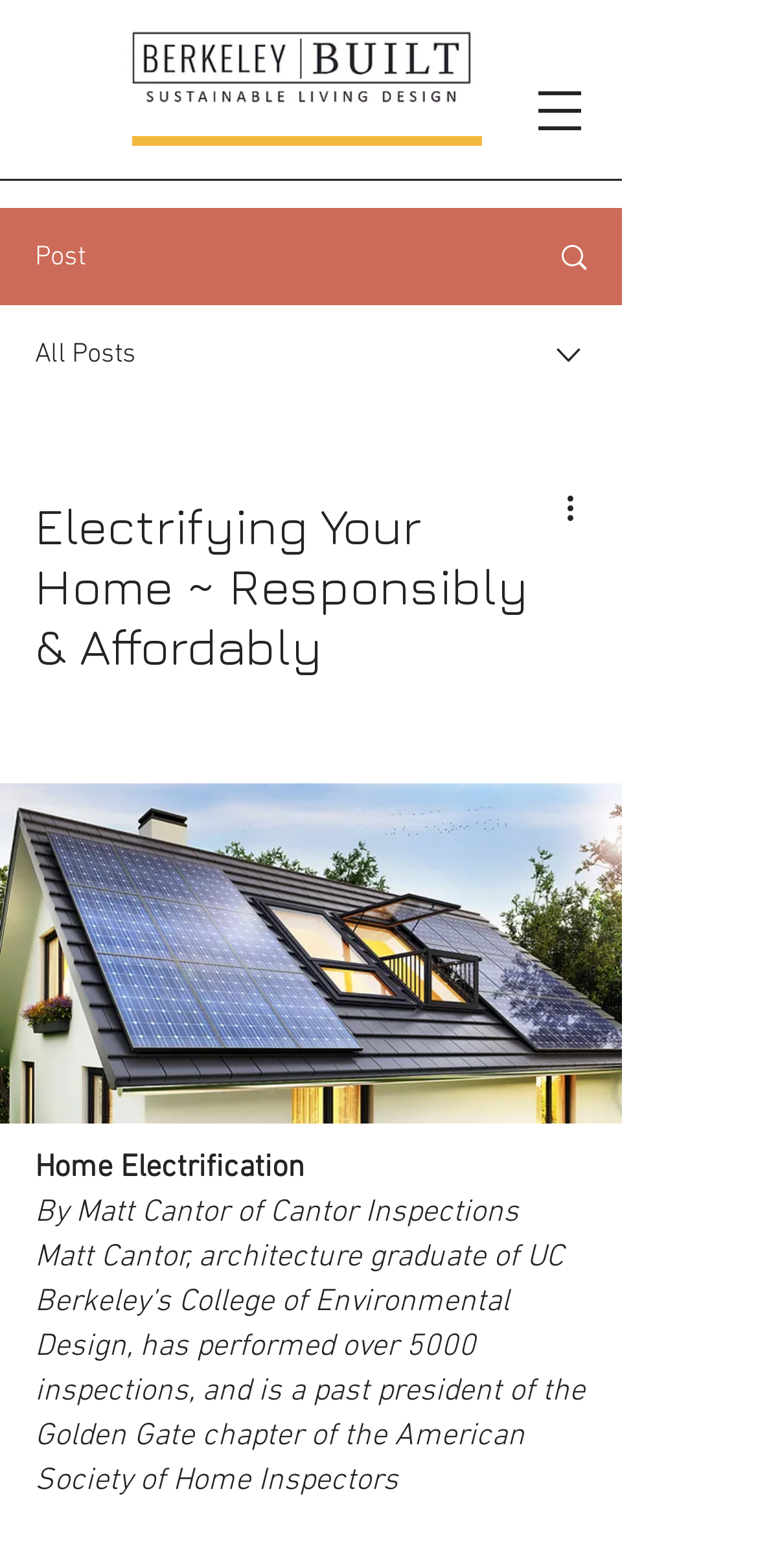Refer to the screenshot and answer the following question in detail:
What is the topic of the webpage?

The topic of the webpage can be determined by looking at the text 'Home Electrification' which is a heading on the webpage. This heading is likely to be the main topic of the webpage.